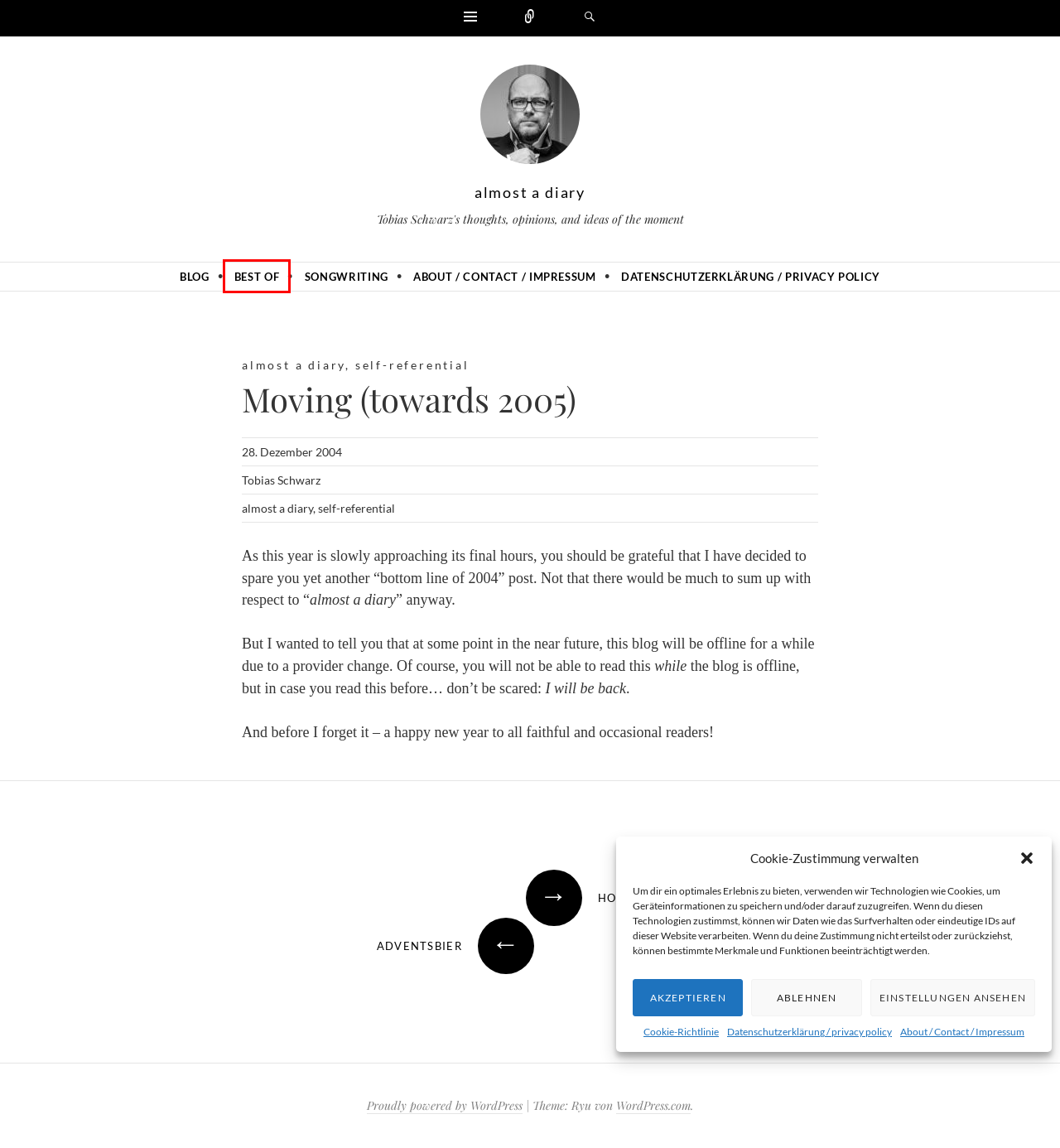Take a look at the provided webpage screenshot featuring a red bounding box around an element. Select the most appropriate webpage description for the page that loads after clicking on the element inside the red bounding box. Here are the candidates:
A. About / Contact / Impressum — almost a diary
B. Cookie-Richtlinie (EU) — almost a diary
C. self-referential Archive — almost a diary
D. songwriting Archive — almost a diary
E. compulsory reading Archive — almost a diary
F. almost a diary — Tobias Schwarz's thoughts, opinions, and ideas of the moment
G. Datenschutzerklärung / privacy policy — almost a diary
H. almost a diary Archive — almost a diary

E